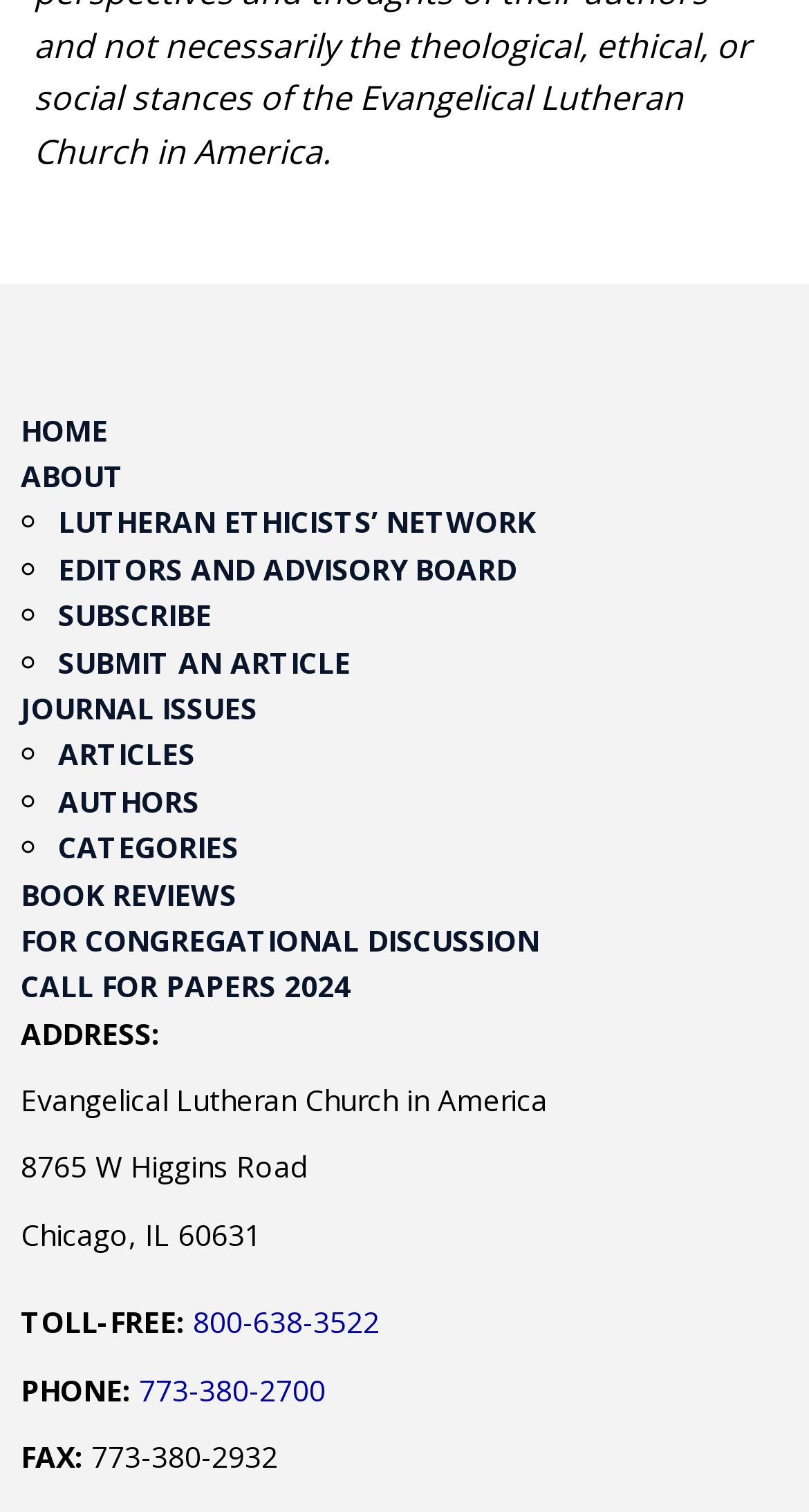Find the bounding box coordinates for the area that should be clicked to accomplish the instruction: "call 800-638-3522".

[0.238, 0.861, 0.469, 0.887]